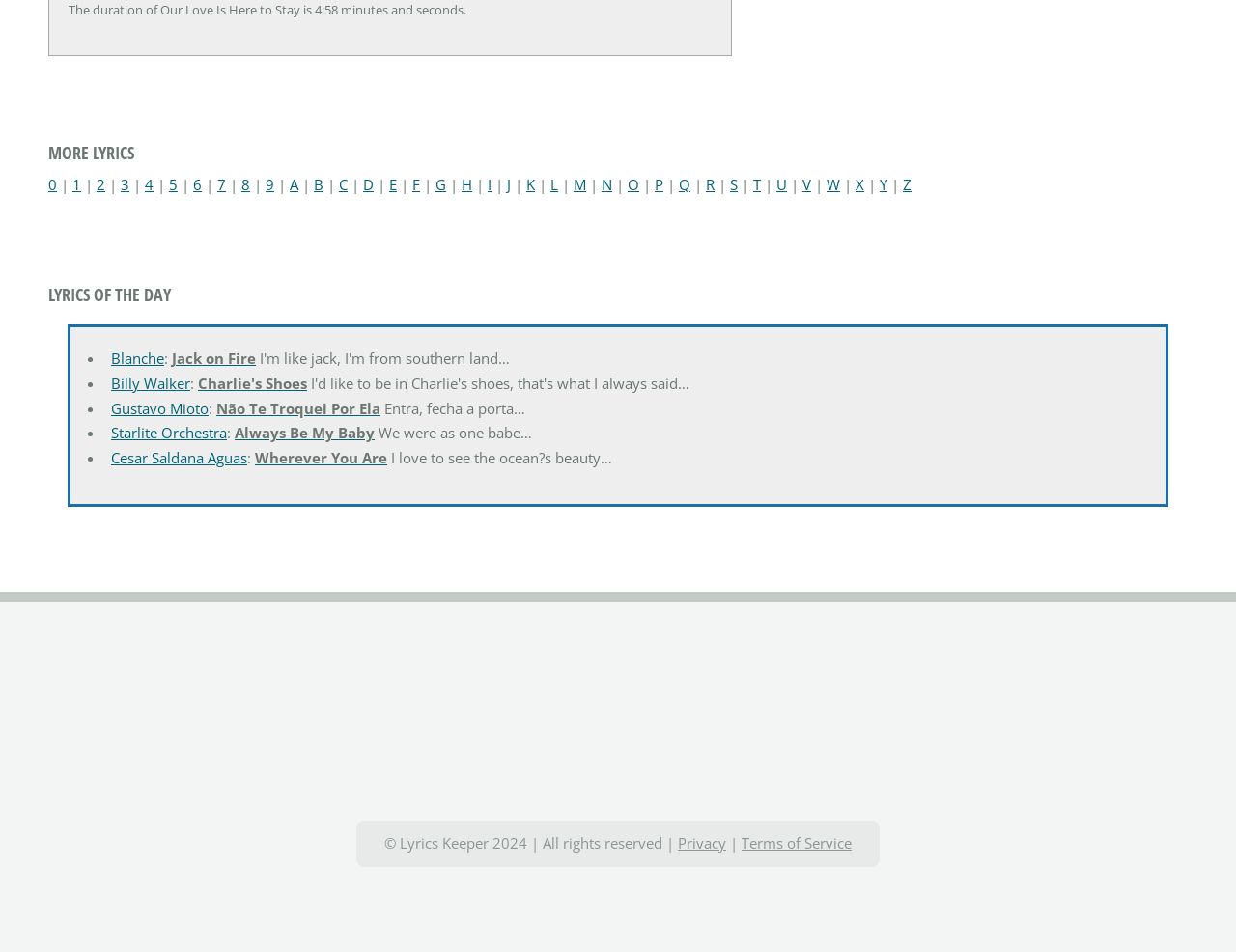What is the text of the first static text element in the list of lyrics?
Look at the image and respond with a one-word or short phrase answer.

: